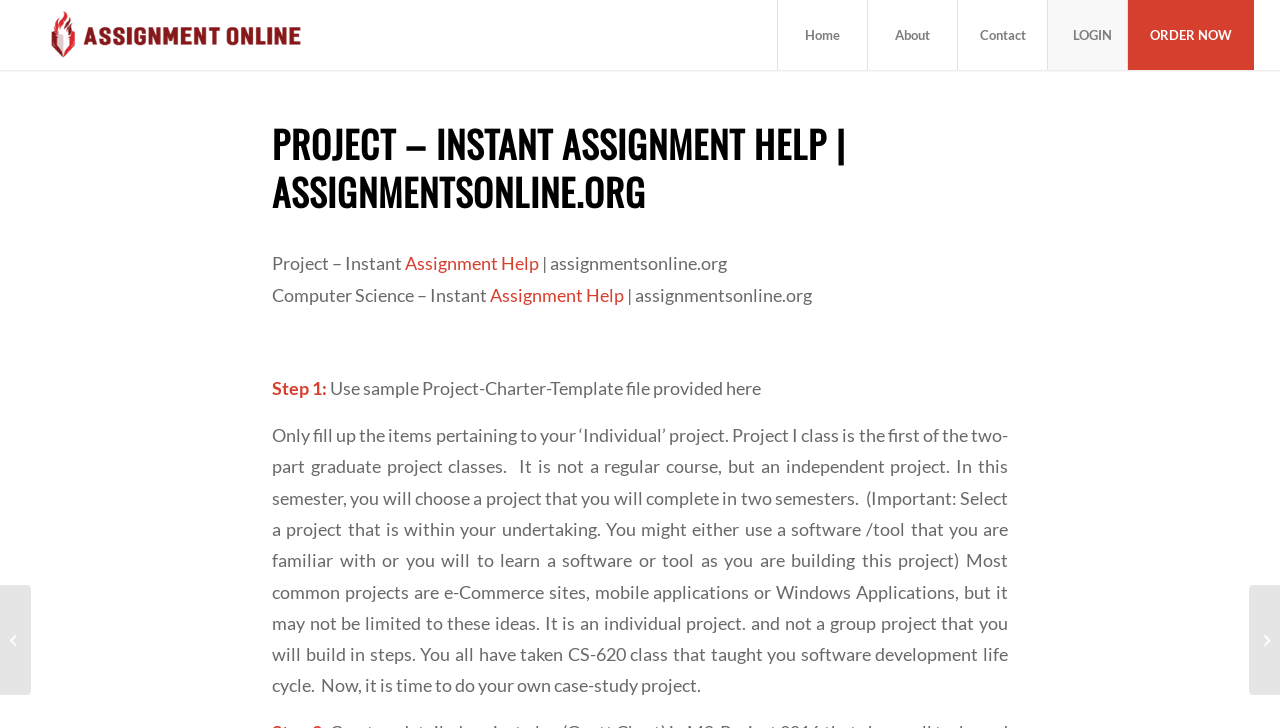Identify the bounding box coordinates of the area you need to click to perform the following instruction: "Click on the 'Assignment Online' link".

[0.02, 0.0, 0.27, 0.096]